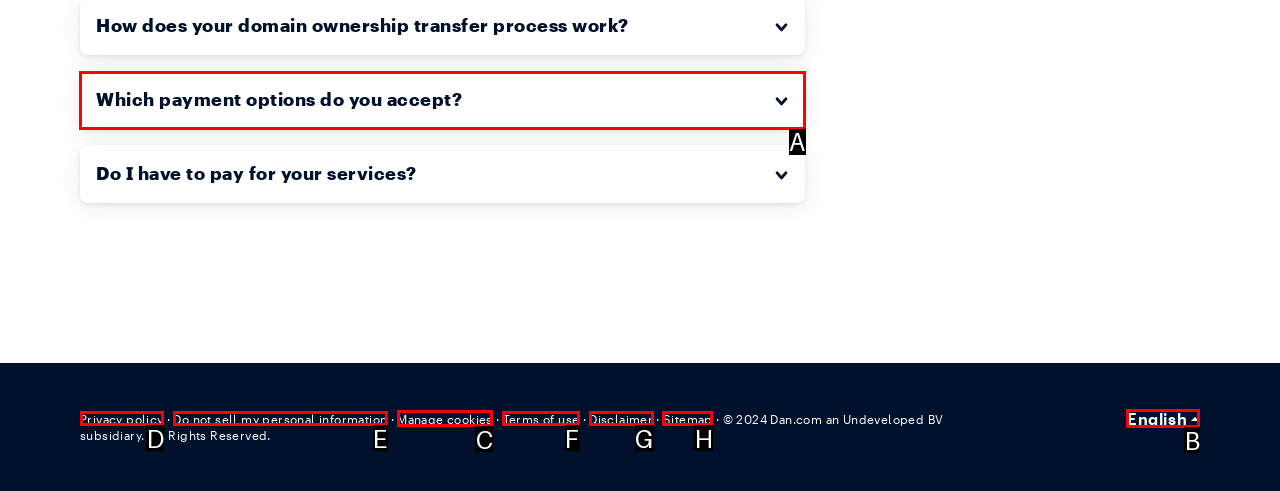Look at the highlighted elements in the screenshot and tell me which letter corresponds to the task: Click the collapse button.

A